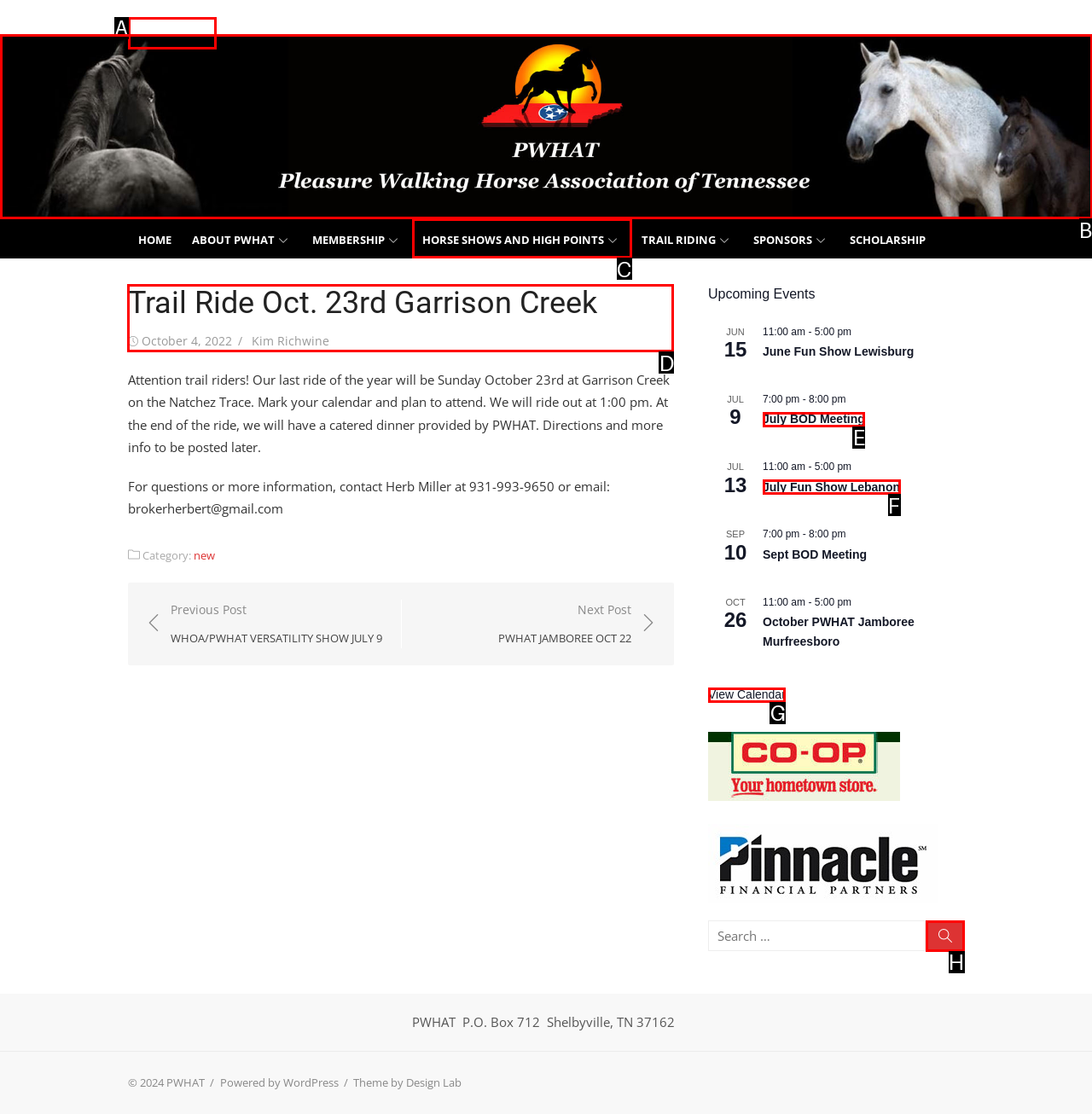Please indicate which HTML element to click in order to fulfill the following task: View the 'Trail Ride Oct. 23rd Garrison Creek' article Respond with the letter of the chosen option.

D